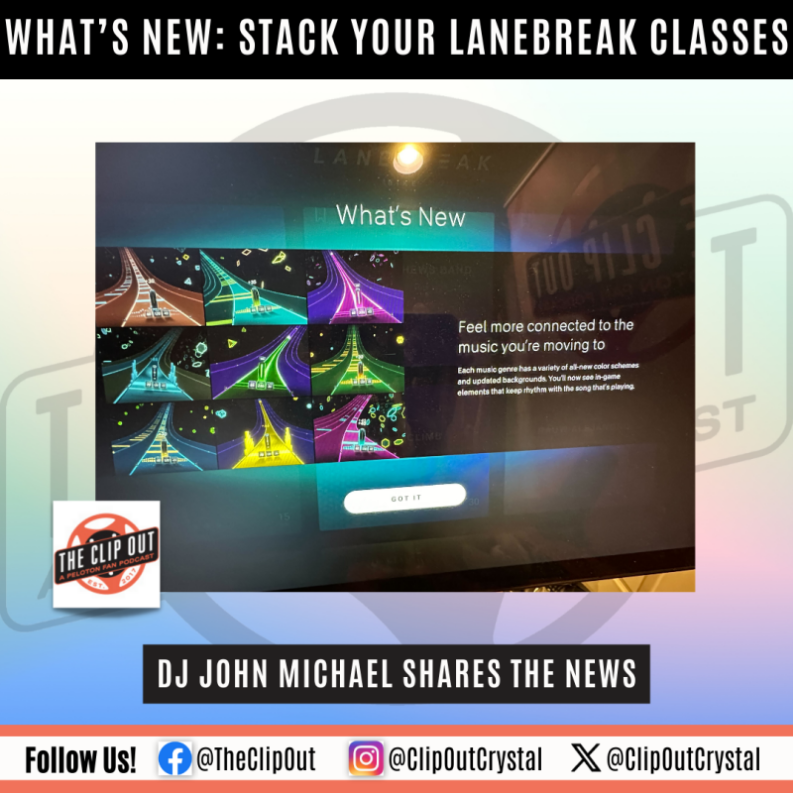Who is credited for sharing the updates?
From the details in the image, provide a complete and detailed answer to the question.

The image credits DJ John Michael for sharing the exciting updates, which suggests that he is the one who has introduced or promoted these new features for the Peloton Lanebreak music workout experience.